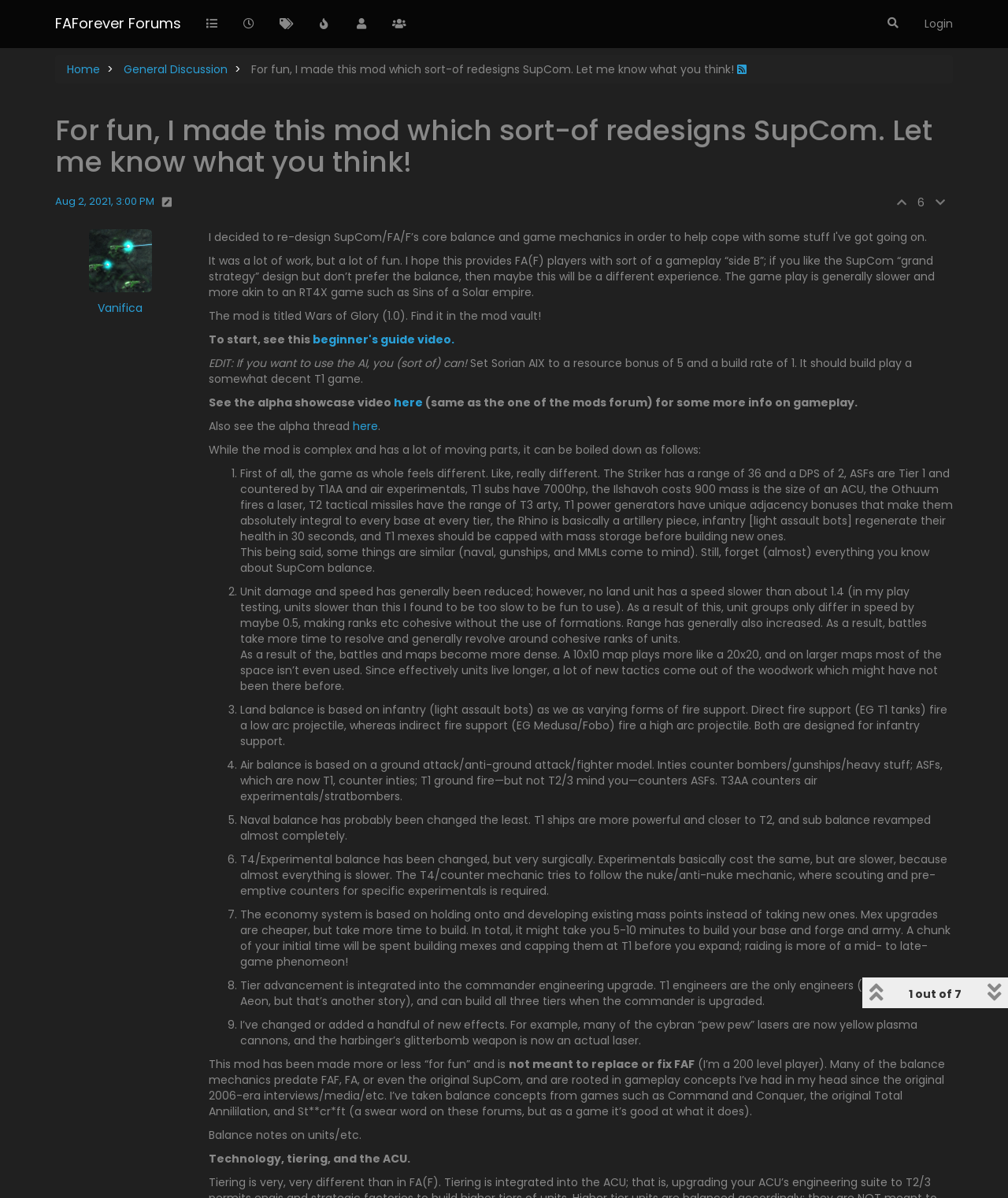Find the bounding box coordinates of the element's region that should be clicked in order to follow the given instruction: "Watch the 'beginner's guide video'". The coordinates should consist of four float numbers between 0 and 1, i.e., [left, top, right, bottom].

[0.31, 0.277, 0.451, 0.29]